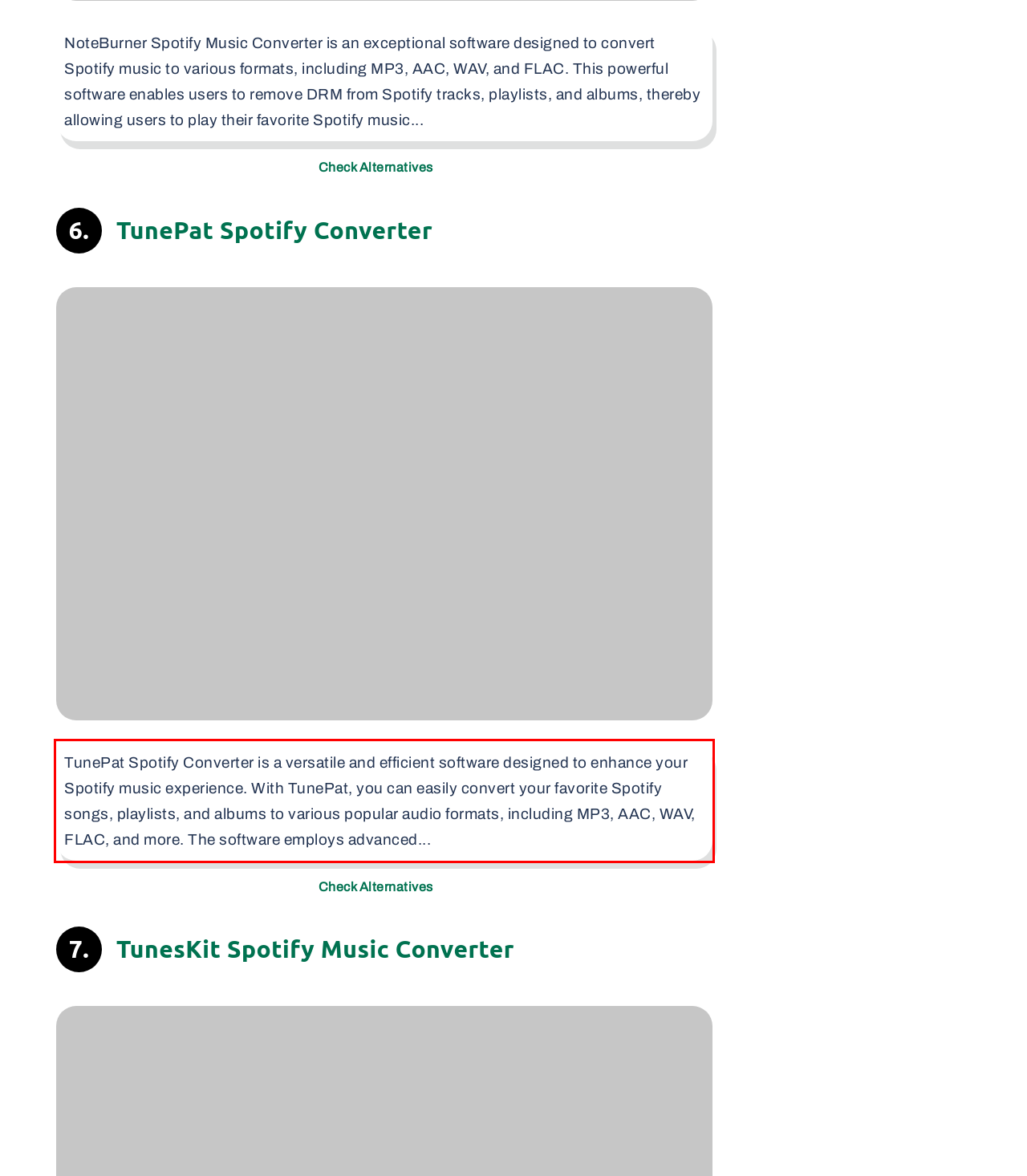Inspect the webpage screenshot that has a red bounding box and use OCR technology to read and display the text inside the red bounding box.

TunePat Spotify Converter is a versatile and efficient software designed to enhance your Spotify music experience. With TunePat, you can easily convert your favorite Spotify songs, playlists, and albums to various popular audio formats, including MP3, AAC, WAV, FLAC, and more. The software employs advanced...